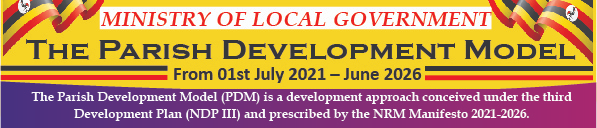Convey all the details present in the image.

The image features a colorful banner from the Ministry of Local Government announcing "The Parish Development Model." This initiative, running from July 1, 2021, to June 2026, is part of the government's third Development Plan (NDP III) and aligns with the NRM Manifesto for the years 2021-2026. The design incorporates vibrant colors and symbols representing Ugandan heritage, emphasizing the importance of community engagement and sustainable development within the parish framework. The banner serves as a promotional tool to inform the public about the model’s objectives, encouraging participation and collaboration in local governance and development efforts.